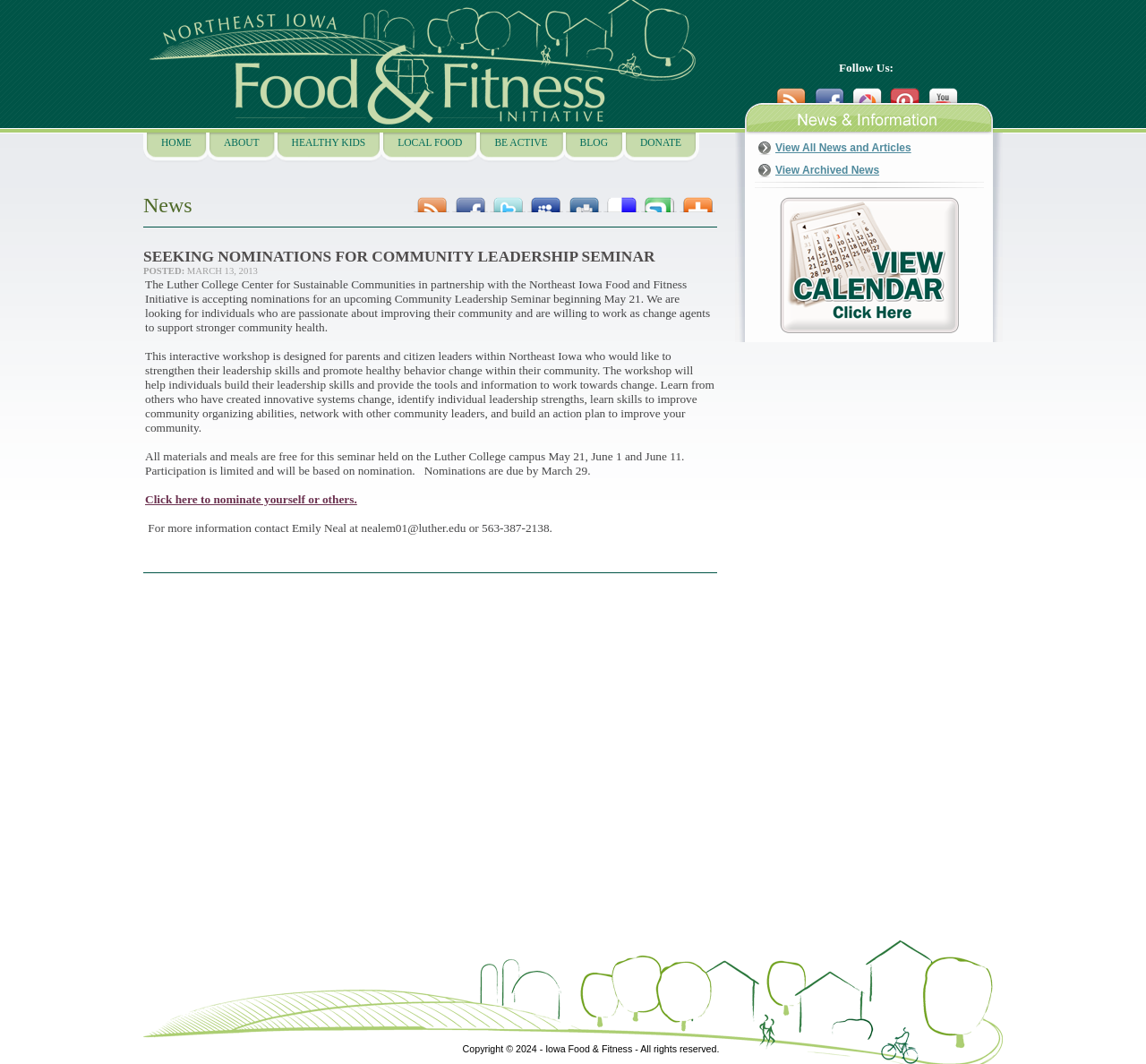Respond to the question below with a concise word or phrase:
How many dates are mentioned for the seminar?

Three